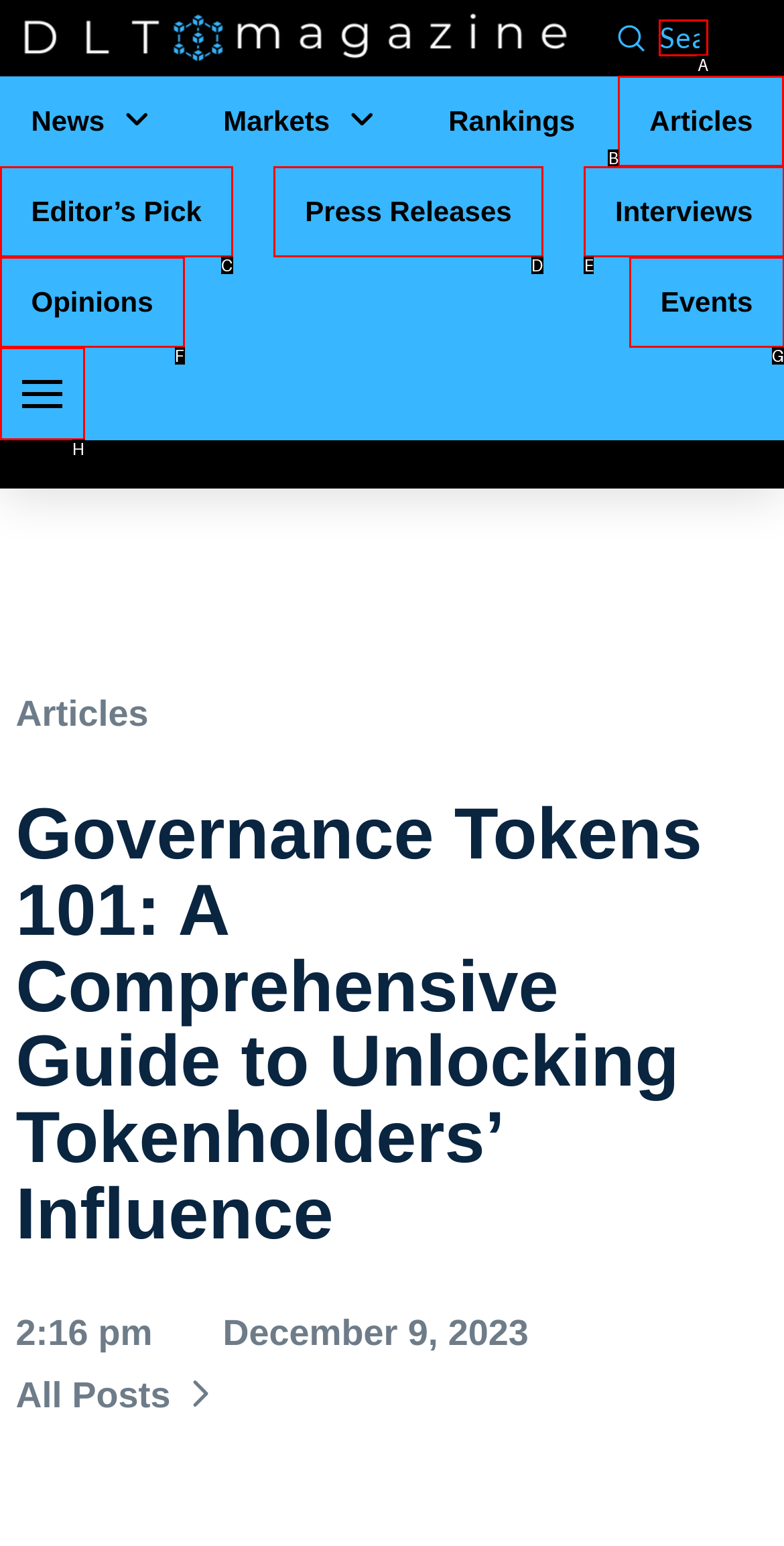Given the description: parent_node: Search name="s" placeholder="Search", pick the option that matches best and answer with the corresponding letter directly.

A